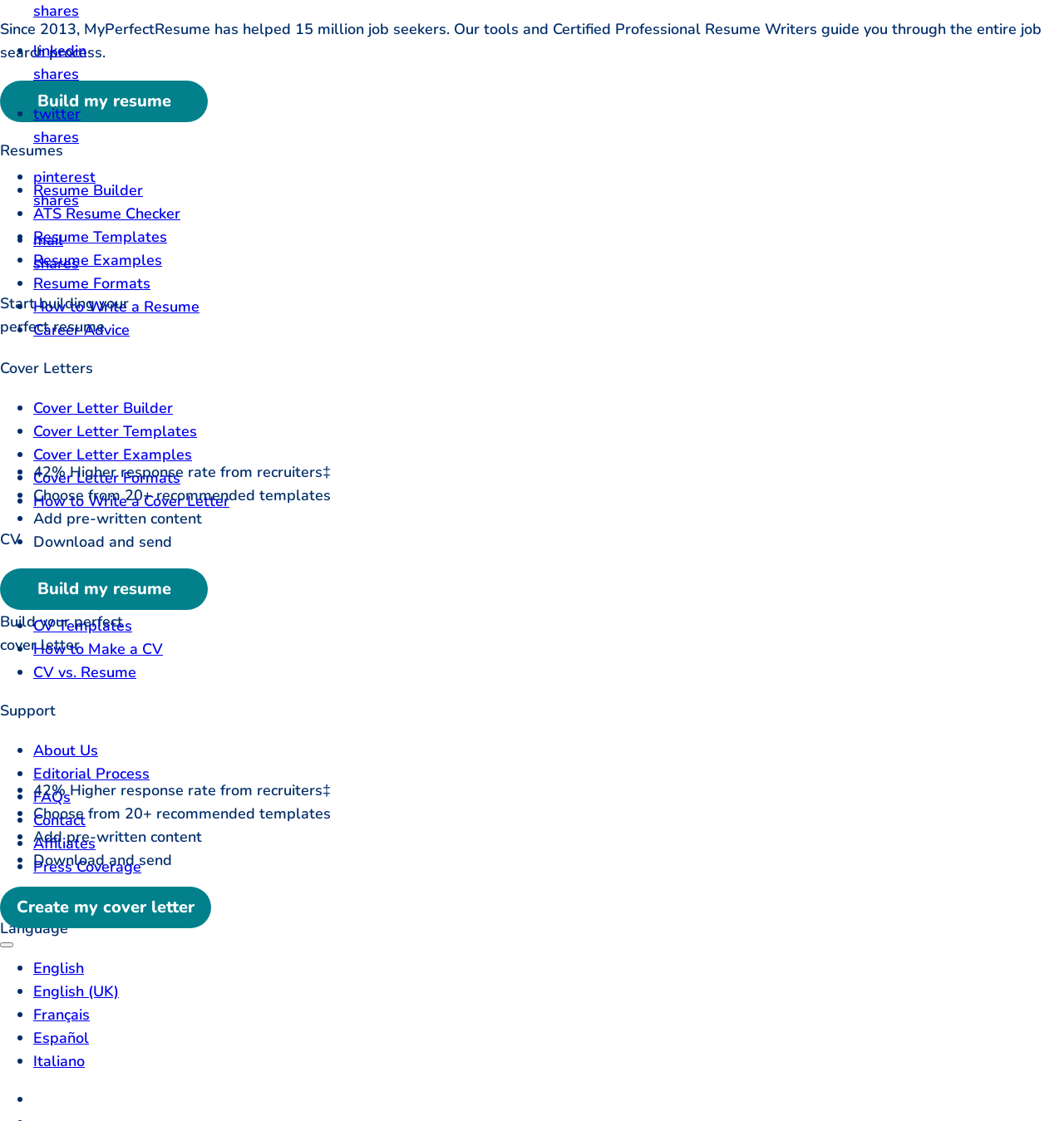Please identify the bounding box coordinates of the element I need to click to follow this instruction: "Choose the 'Resume Builder' option".

[0.031, 0.161, 0.134, 0.179]